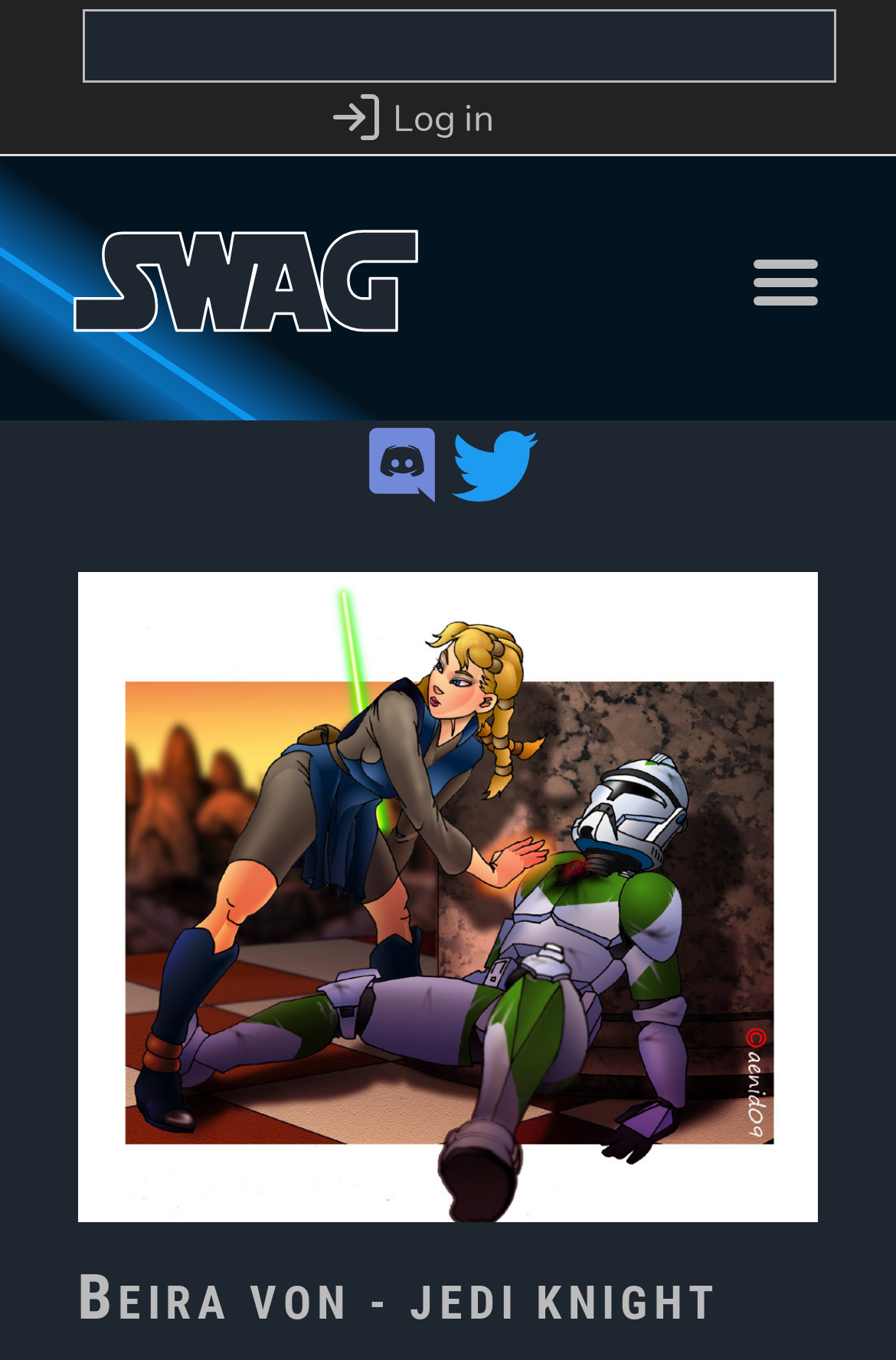Please respond to the question with a concise word or phrase:
How many navigation links are there?

3